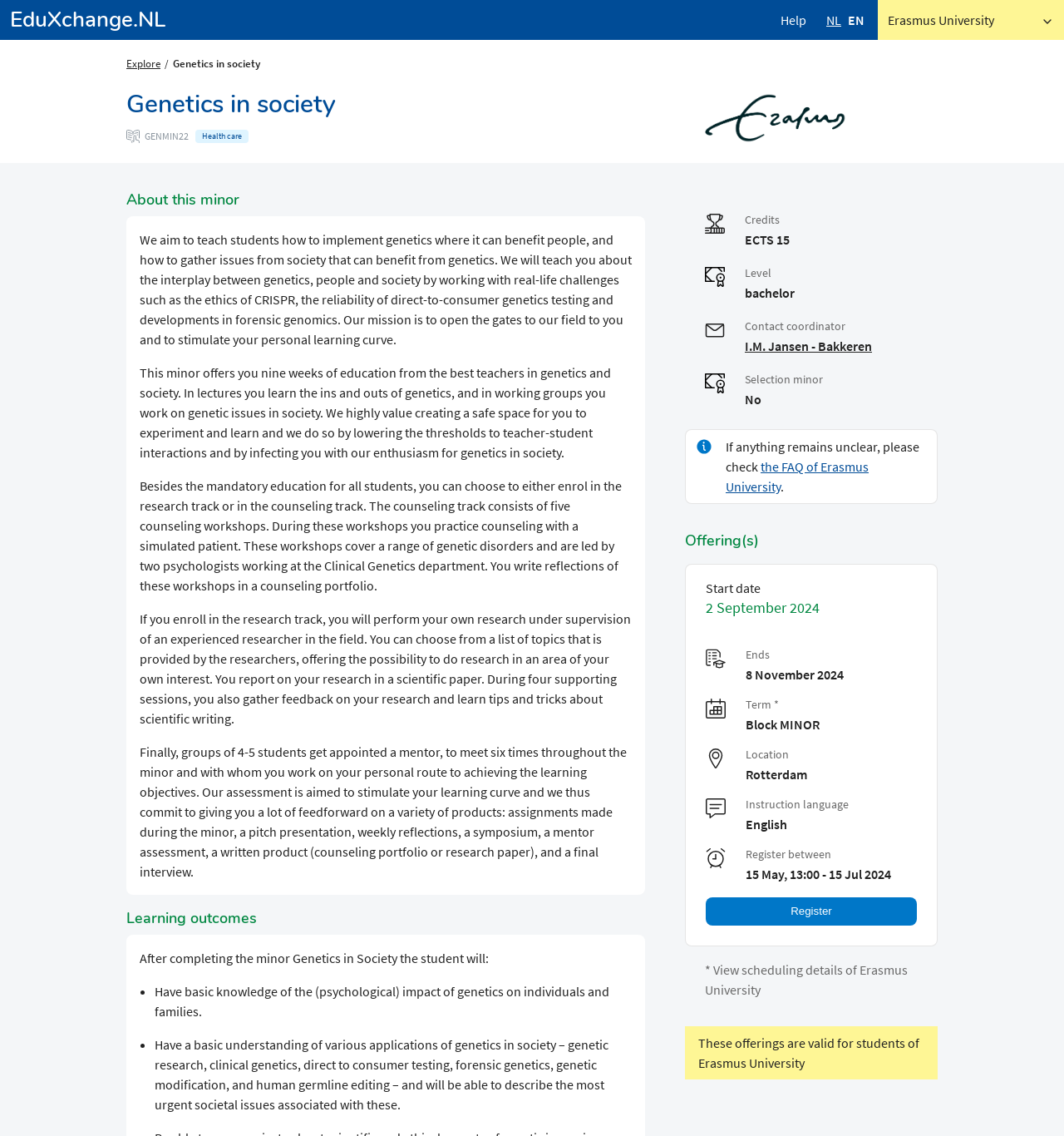Identify the bounding box coordinates for the UI element that matches this description: "Erasmus University".

[0.825, 0.0, 1.0, 0.035]